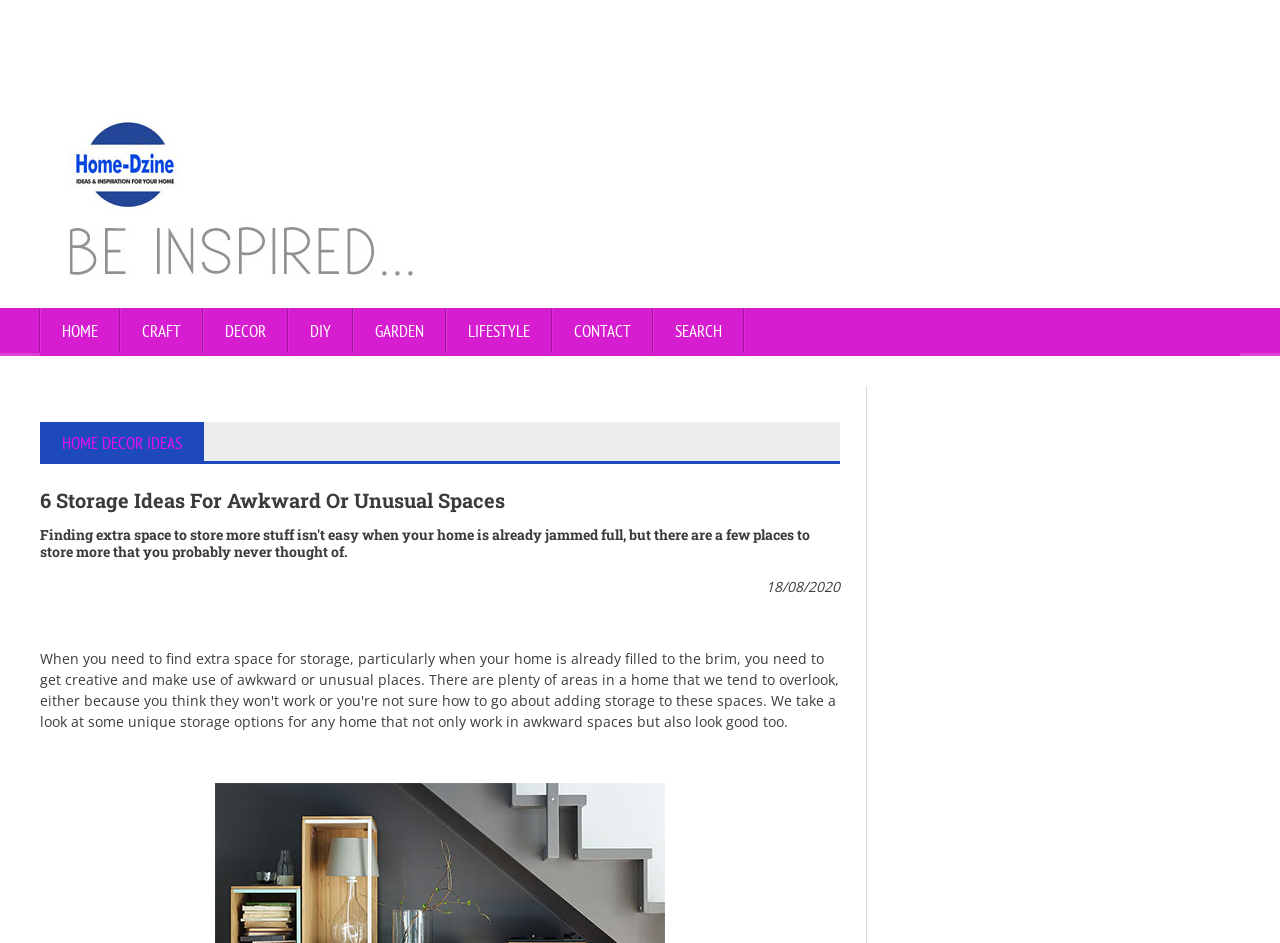Refer to the image and provide a thorough answer to this question:
How many storage ideas are presented in this article?

The article title '6 Storage Ideas For Awkward Or Unusual Spaces' explicitly states the number of storage ideas presented in the article.